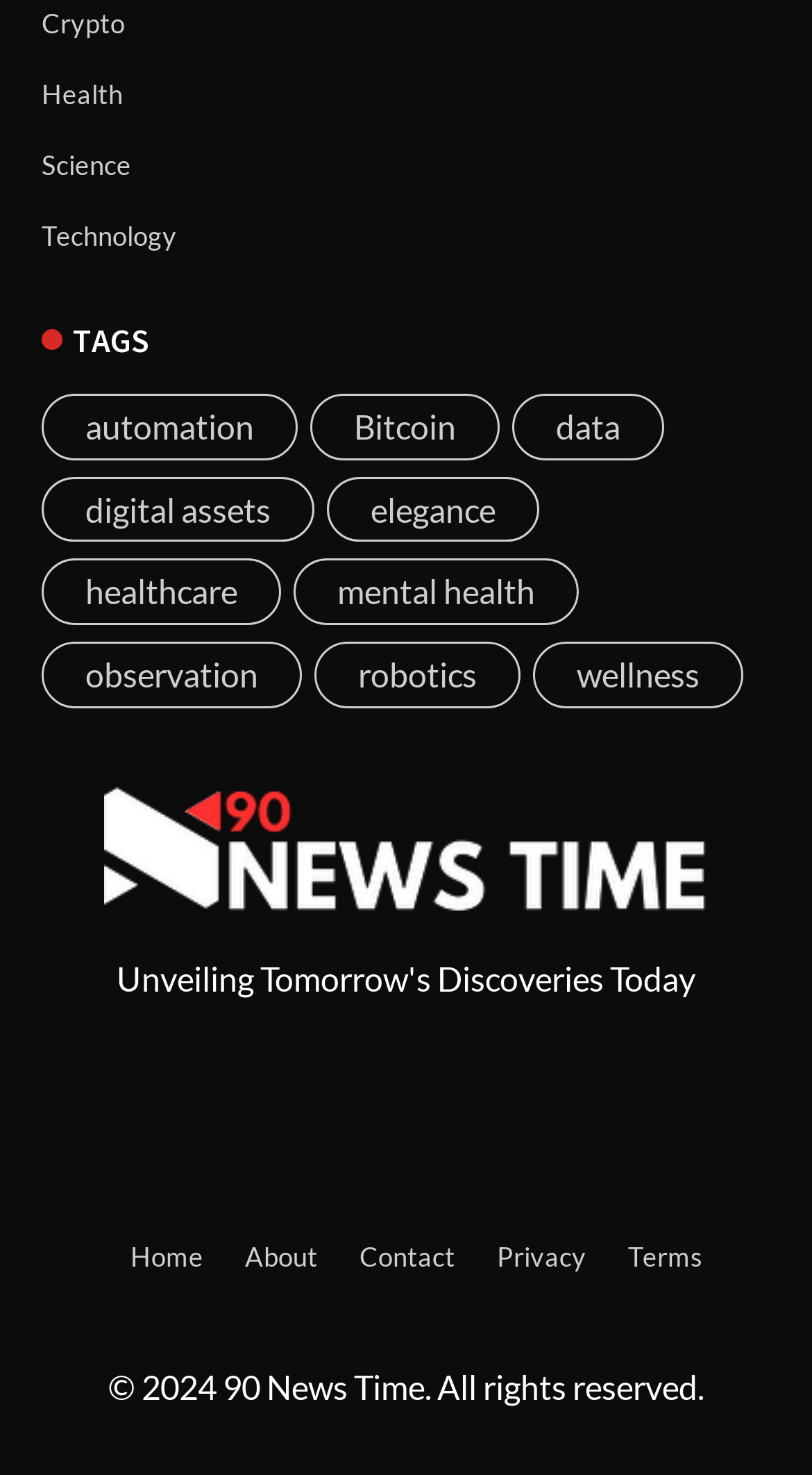Please locate the bounding box coordinates for the element that should be clicked to achieve the following instruction: "View Astrological Remedies To Get Love Back". Ensure the coordinates are given as four float numbers between 0 and 1, i.e., [left, top, right, bottom].

None